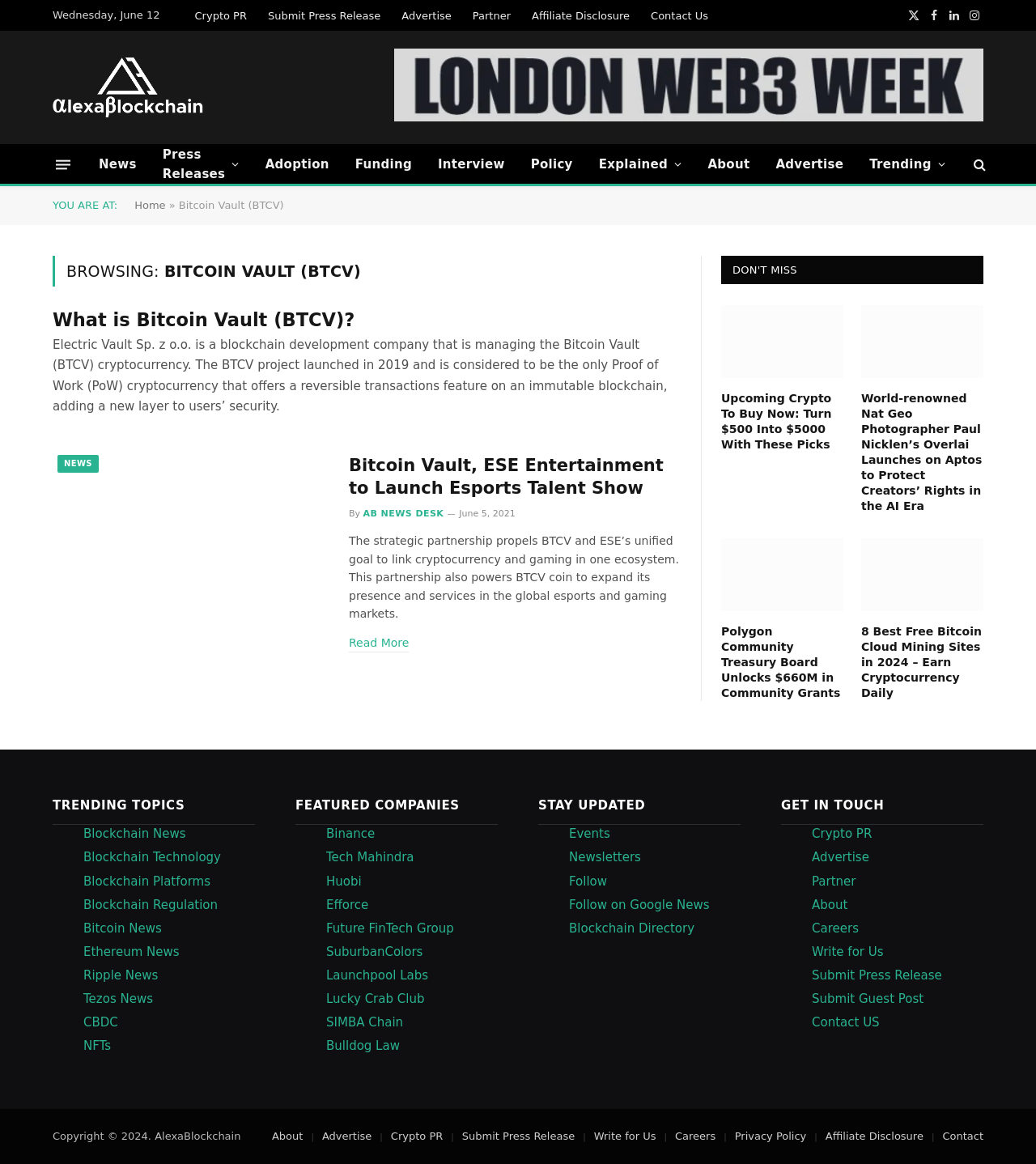What is the name of the cryptocurrency mentioned in the article with the heading 'Bitcoin Vault, ESE Entertainment to Launch Esports Talent Show'?
Please provide a full and detailed response to the question.

The article with the heading 'Bitcoin Vault, ESE Entertainment to Launch Esports Talent Show' mentions the cryptocurrency 'BTCV', which is the abbreviation for Bitcoin Vault. This information is obtained from the heading and the content of the article, which provides information about the partnership between Bitcoin Vault and ESE Entertainment.